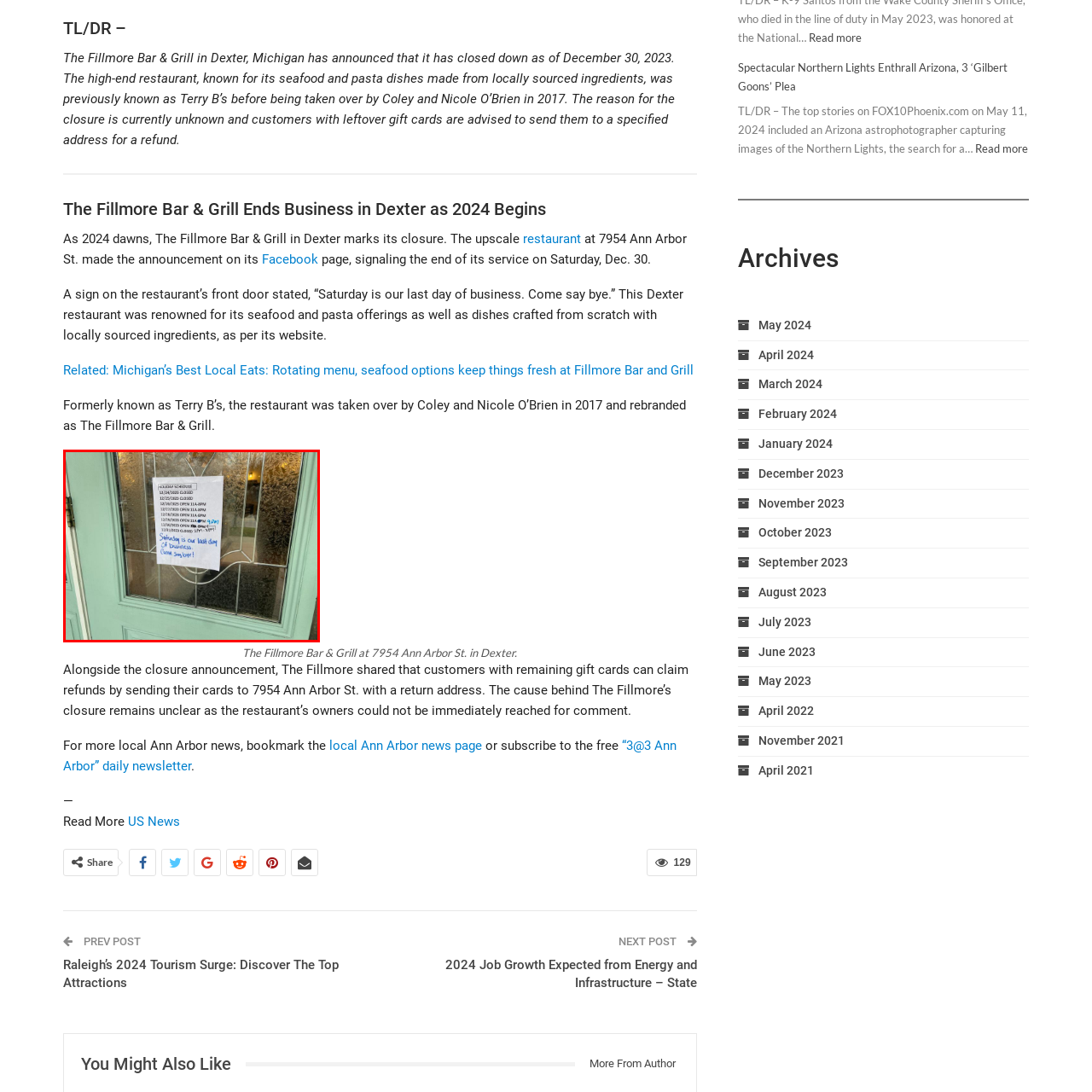Offer a comprehensive narrative for the image inside the red bounding box.

The image depicts a notice affixed to the front door of The Fillmore Bar & Grill, located at 7954 Ann Arbor St. in Dexter, Michigan. This handwritten schedule outlines the restaurant's operating hours for December 2023, indicating specific closure dates and limited opening times, with a clear message stating, “Saturday is our last day of business. Come say bye!” This notice marks a poignant farewell from the establishment as it prepares to close its doors for the final time on December 30, 2023. The restaurant, known for its seafood and locally sourced dishes, has announced its closure along with guidance for customers with gift cards seeking refunds.